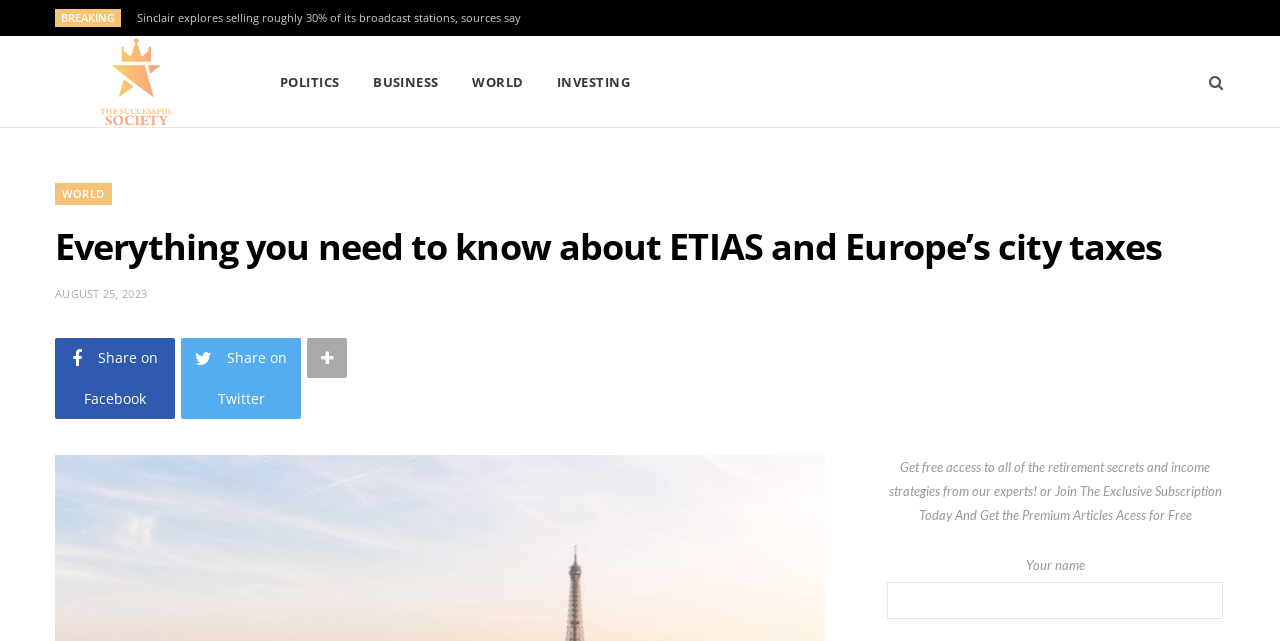Detail the webpage's structure and highlights in your description.

The webpage appears to be a news article or blog post from "The Successful Society" with a focus on ETIAS and Europe's city taxes. At the top, there is a breaking news headline "McDonald's is working to introduce a $5 value meal" next to a "BREAKING" label. Below this, there is a navigation menu with links to different sections such as "POLITICS", "BUSINESS", "WORLD", and "INVESTING". 

On the left side, there is a logo of "The Successful Society" with a link to the website's homepage. Above the main article, there is a heading that matches the title of the webpage, "Everything you need to know about ETIAS and Europe's city taxes". The article's publication date, "AUGUST 25, 2023", is displayed below the heading.

The main content of the article is not explicitly described in the accessibility tree, but there are social media sharing links for Facebook and Twitter on the right side of the article. 

At the bottom of the page, there is a promotional section with a call-to-action to join a subscription and get access to premium articles. This section includes a brief description of the benefits, a form to input your name and email, and a submit button.